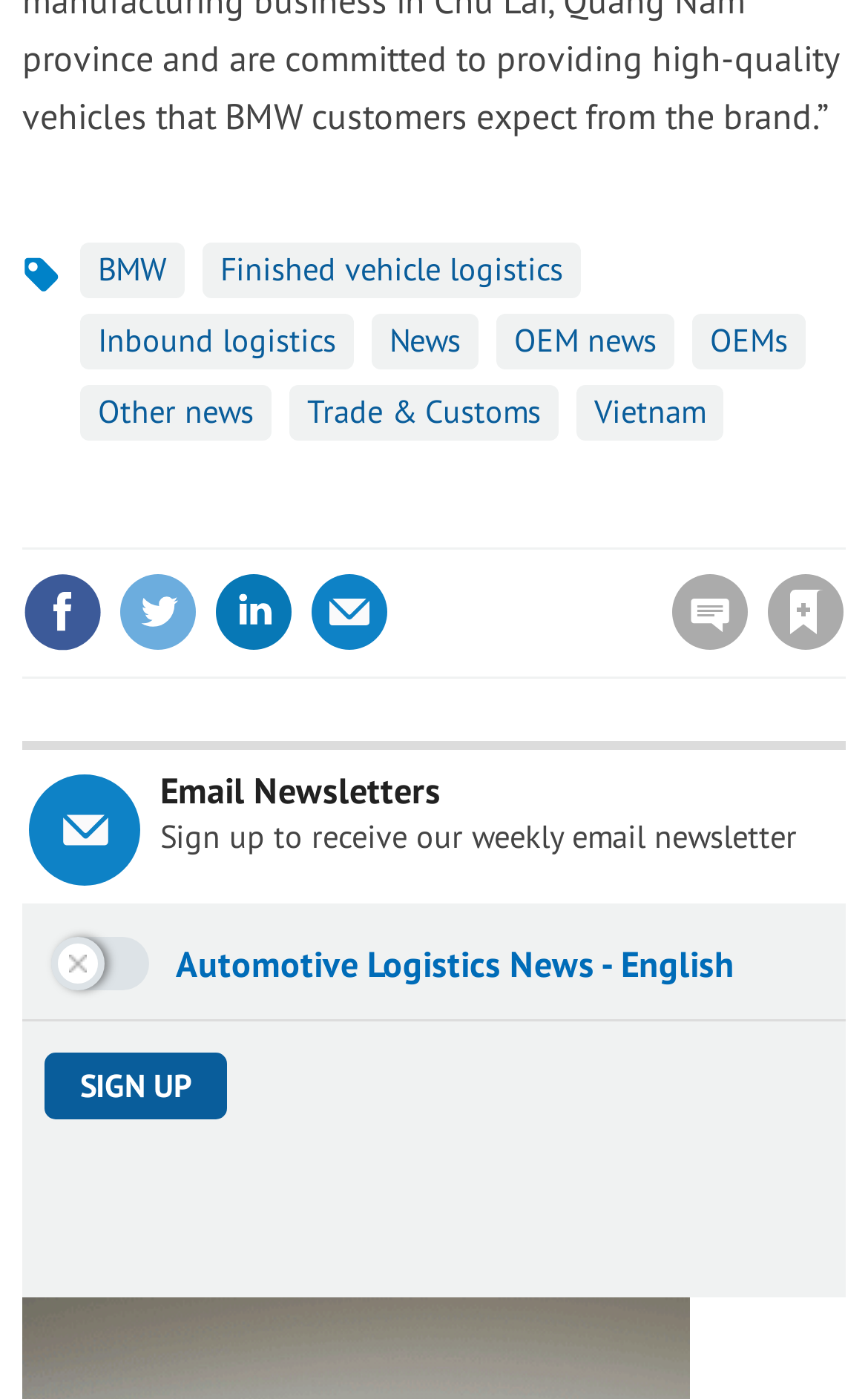Bounding box coordinates are specified in the format (top-left x, top-left y, bottom-right x, bottom-right y). All values are floating point numbers bounded between 0 and 1. Please provide the bounding box coordinate of the region this sentence describes: title="Email this article"

[0.356, 0.409, 0.449, 0.466]